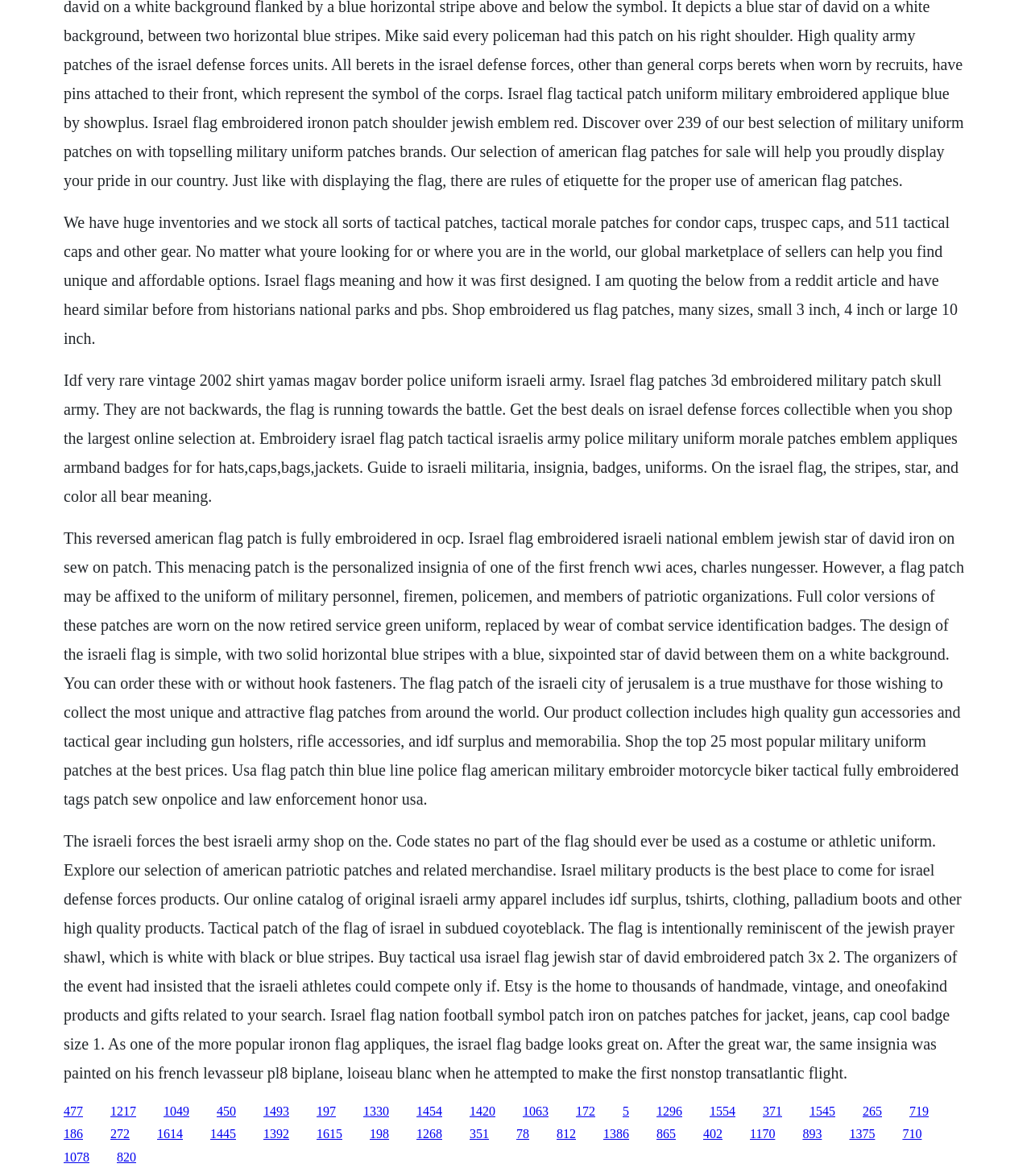Find the bounding box coordinates for the area that should be clicked to accomplish the instruction: "Shop embroidered US flag patches".

[0.062, 0.181, 0.929, 0.295]